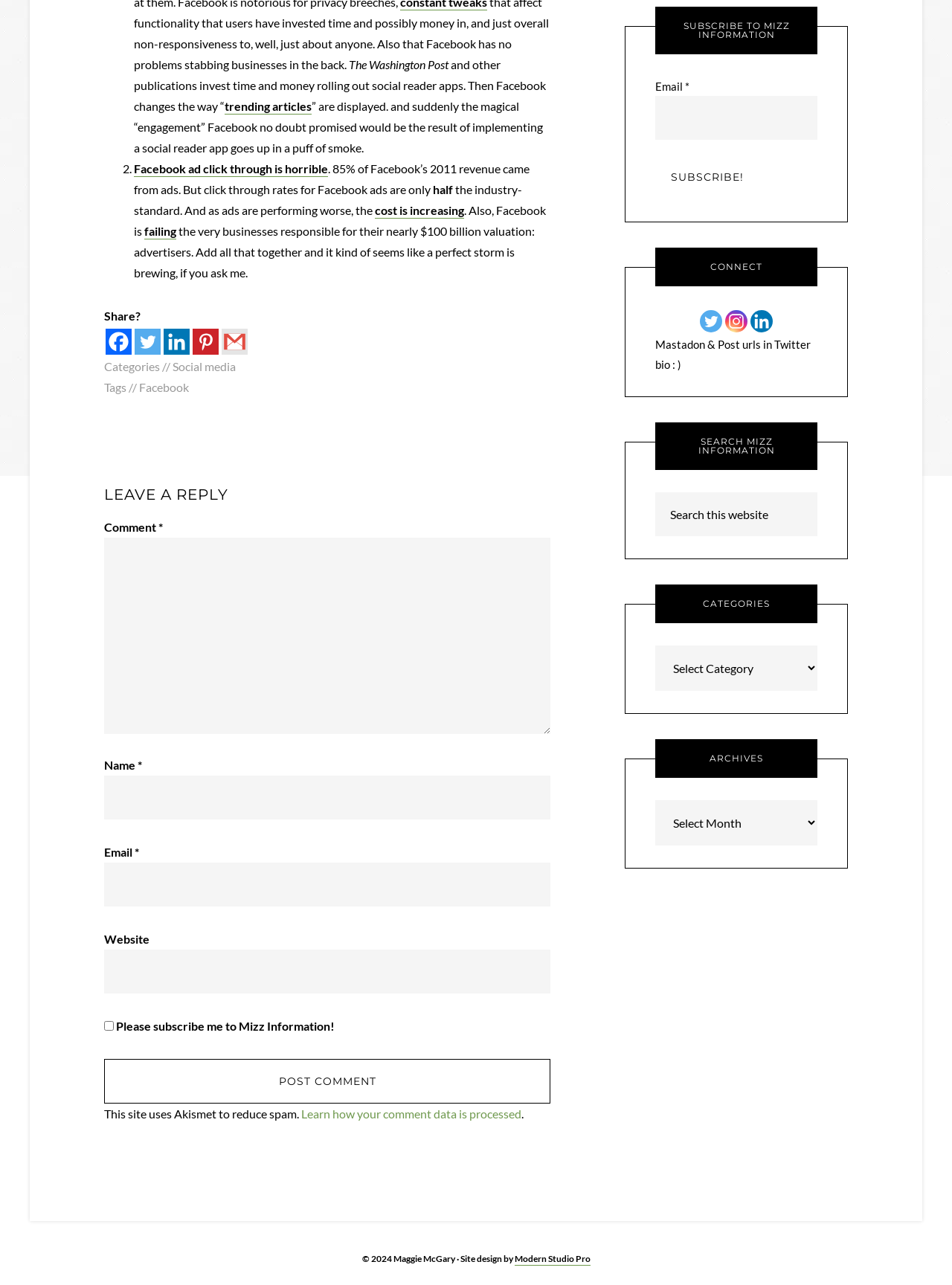Provide the bounding box coordinates of the HTML element described by the text: "parent_node: Email * aria-describedby="email-notes" name="email"". The coordinates should be in the format [left, top, right, bottom] with values between 0 and 1.

[0.109, 0.671, 0.578, 0.705]